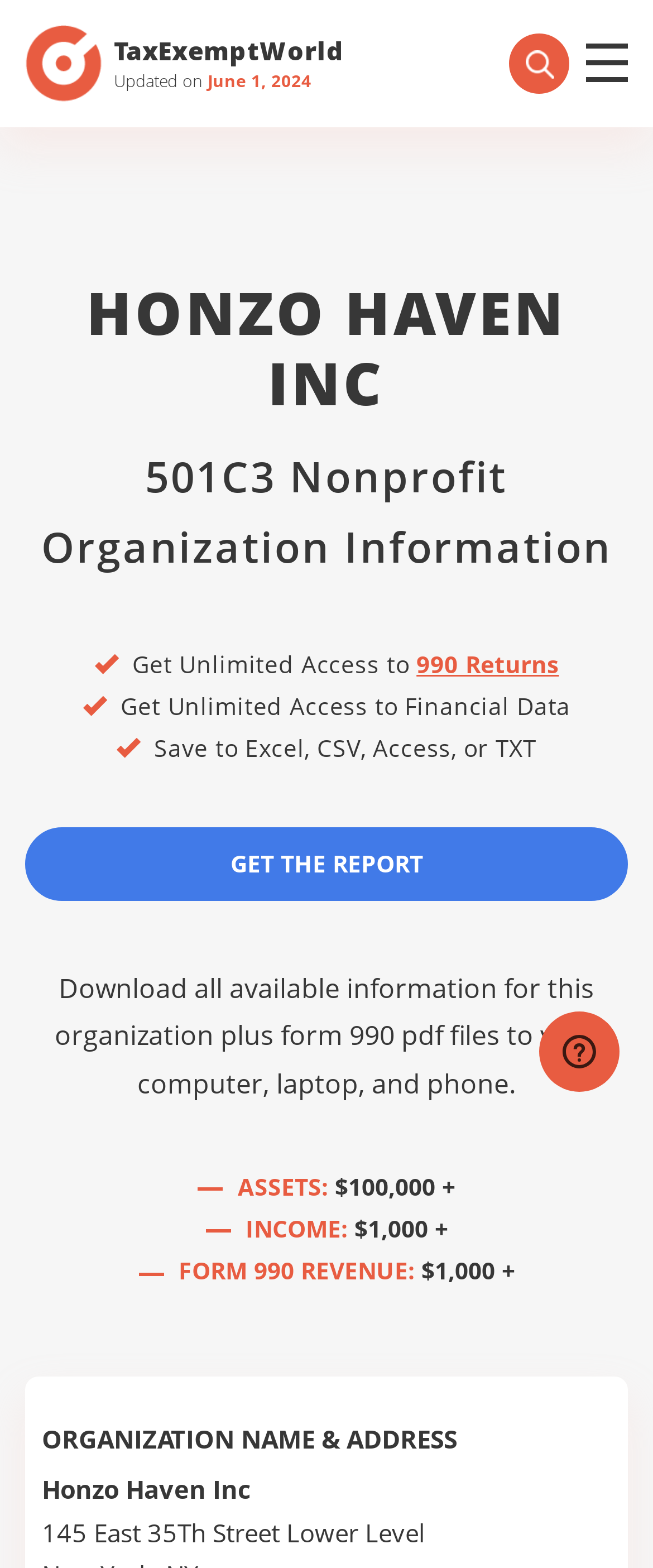Using the details from the image, please elaborate on the following question: What is the purpose of the 'GET THE REPORT' button?

The 'GET THE REPORT' button is likely used to download the available information about the organization, including form 990 pdf files, to the user's computer, laptop, or phone, as mentioned in the section below the button.